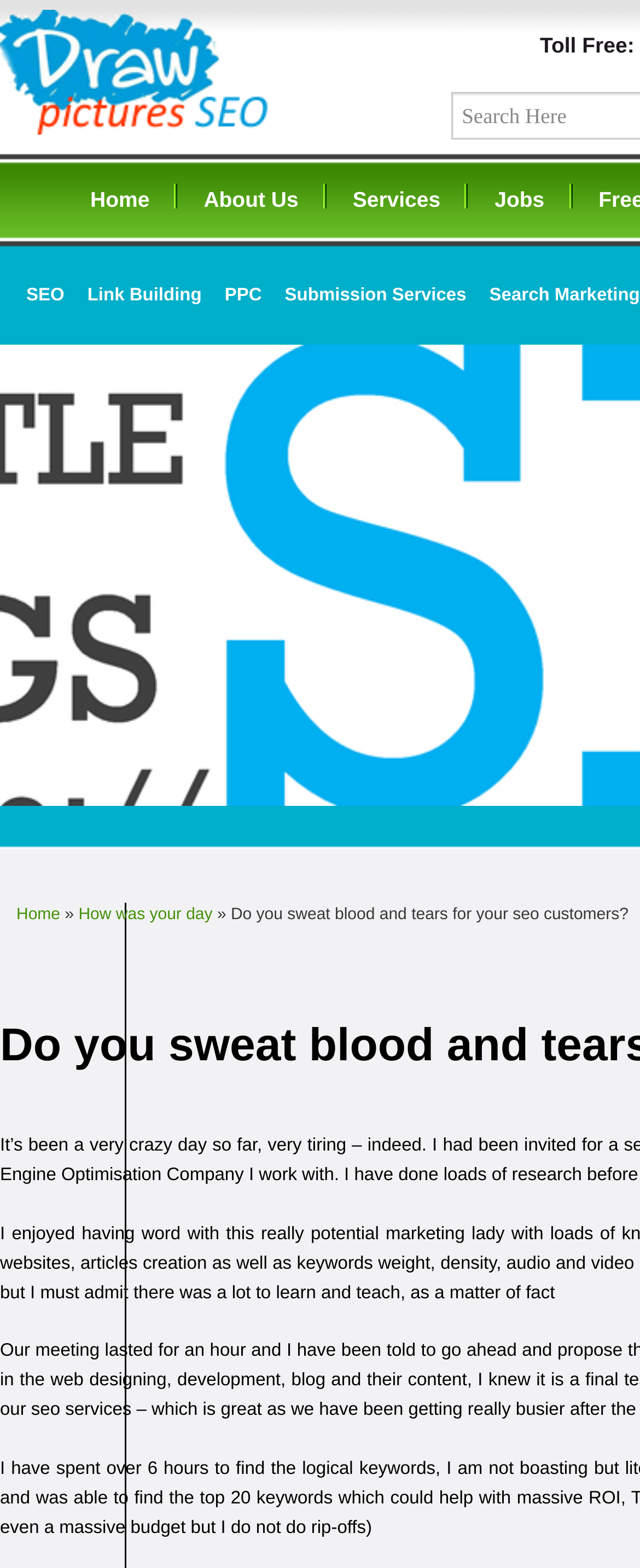Determine the bounding box coordinates for the area that needs to be clicked to fulfill this task: "Click on the company logo". The coordinates must be given as four float numbers between 0 and 1, i.e., [left, top, right, bottom].

[0.0, 0.006, 0.428, 0.086]